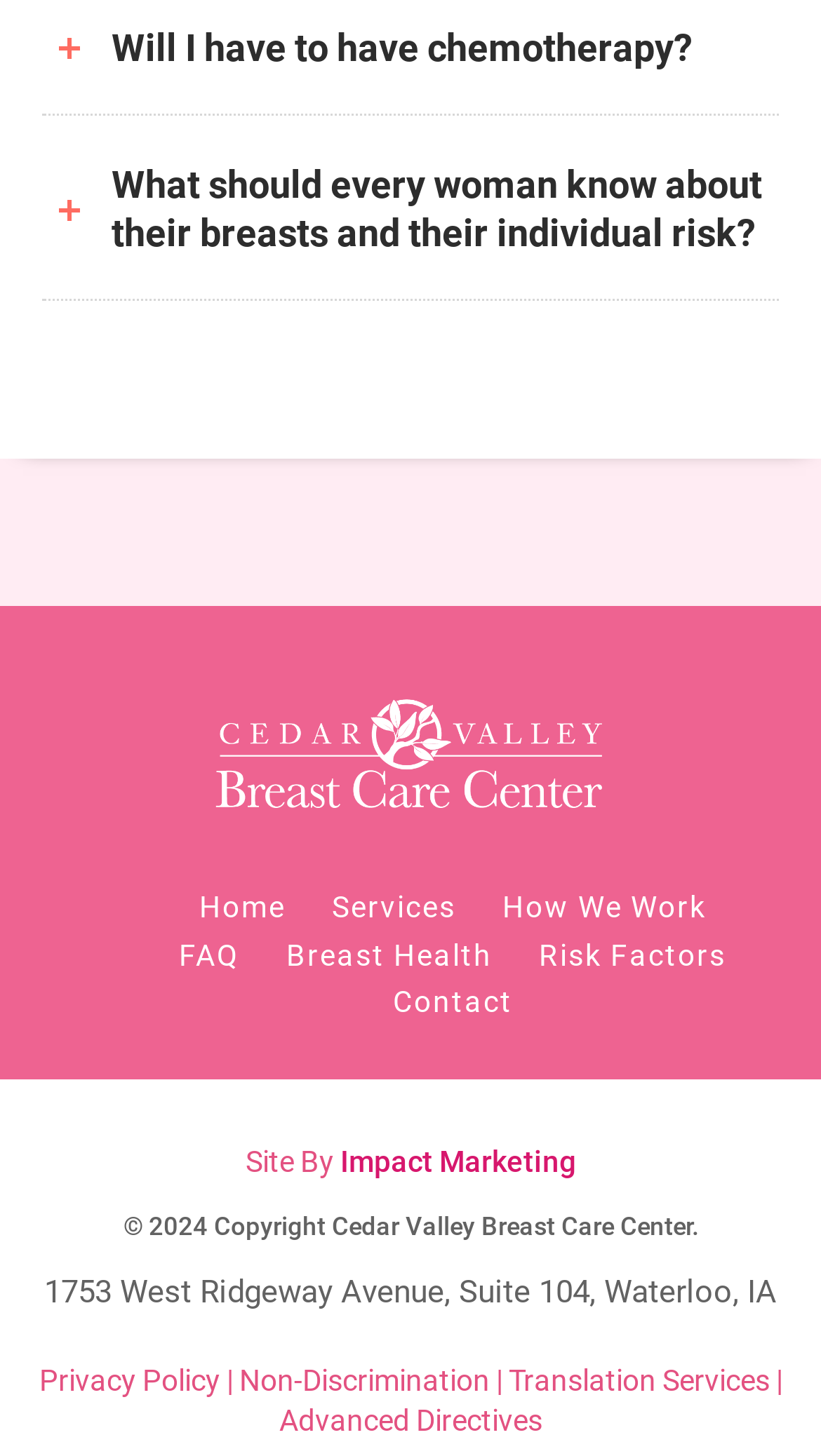What is the name of the company that designed the website?
Please use the image to provide an in-depth answer to the question.

The website credits 'Impact Marketing' as the company that designed the website, as mentioned at the bottom of the webpage.